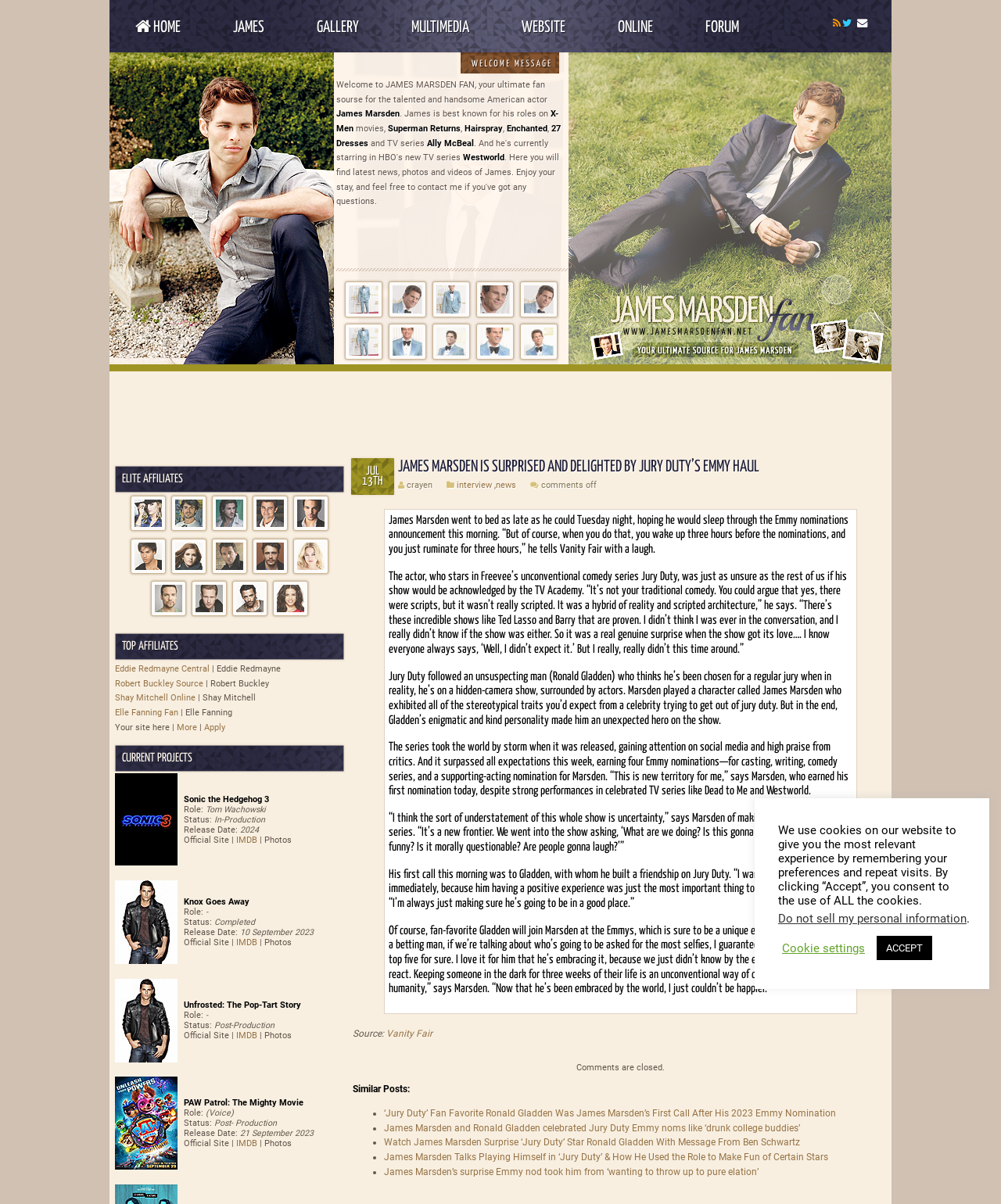Determine the bounding box coordinates of the clickable region to execute the instruction: "Check out the online forum". The coordinates should be four float numbers between 0 and 1, denoted as [left, top, right, bottom].

[0.683, 0.001, 0.76, 0.044]